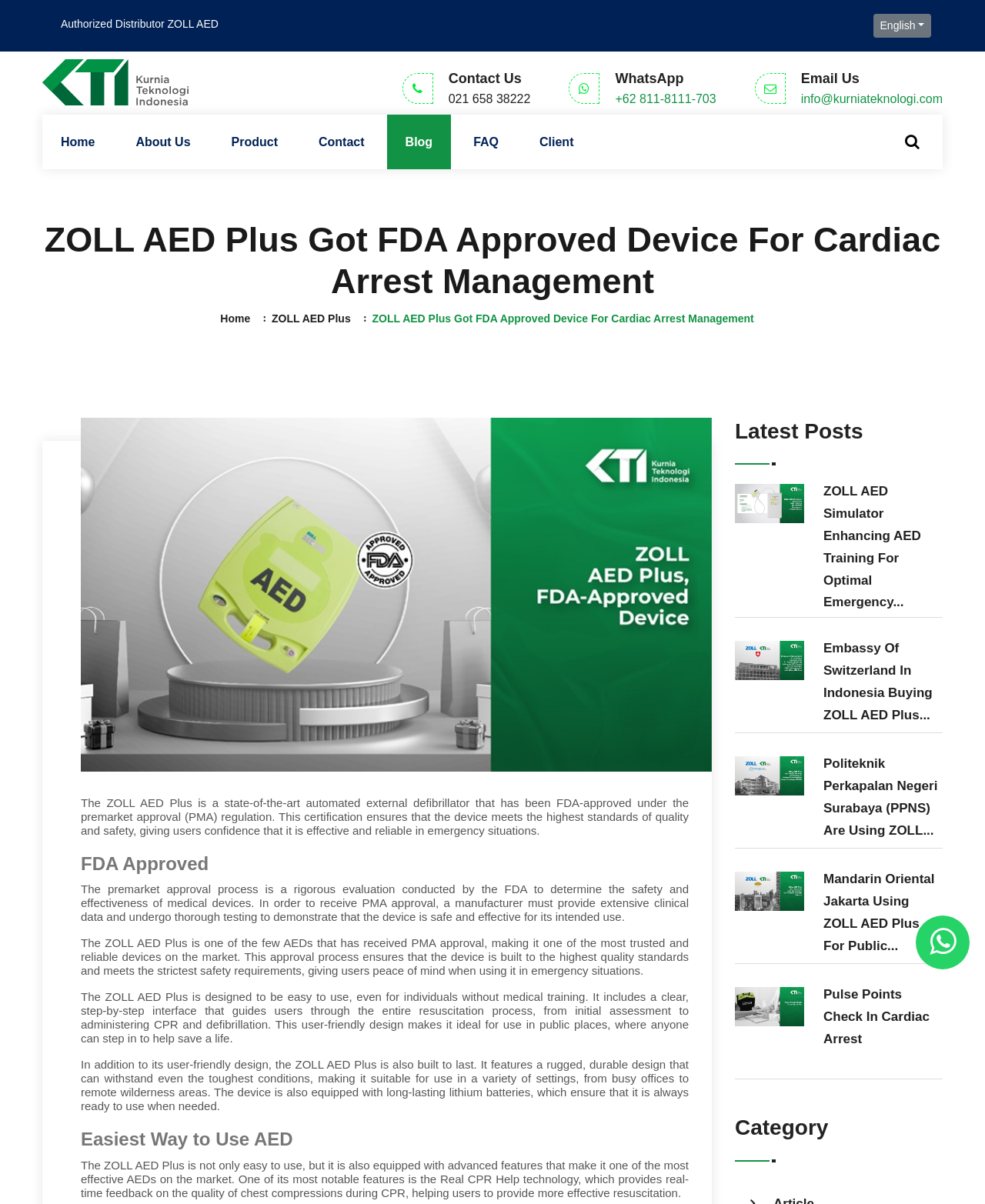Please specify the bounding box coordinates of the clickable region necessary for completing the following instruction: "Send an email to info@kurniateknologi.com". The coordinates must consist of four float numbers between 0 and 1, i.e., [left, top, right, bottom].

[0.813, 0.077, 0.957, 0.088]